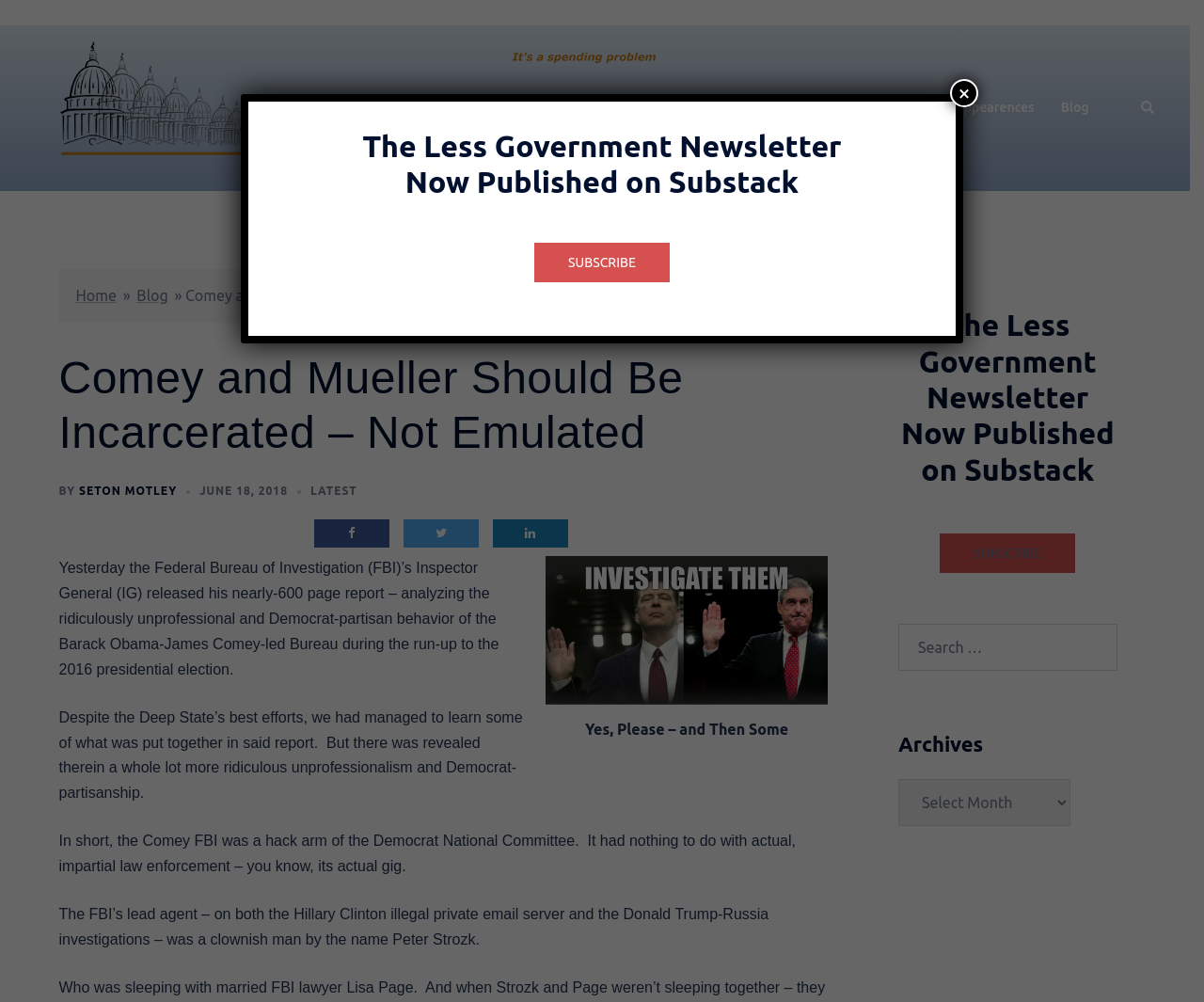Provide a short answer to the following question with just one word or phrase: What is the name of the website?

Less Government